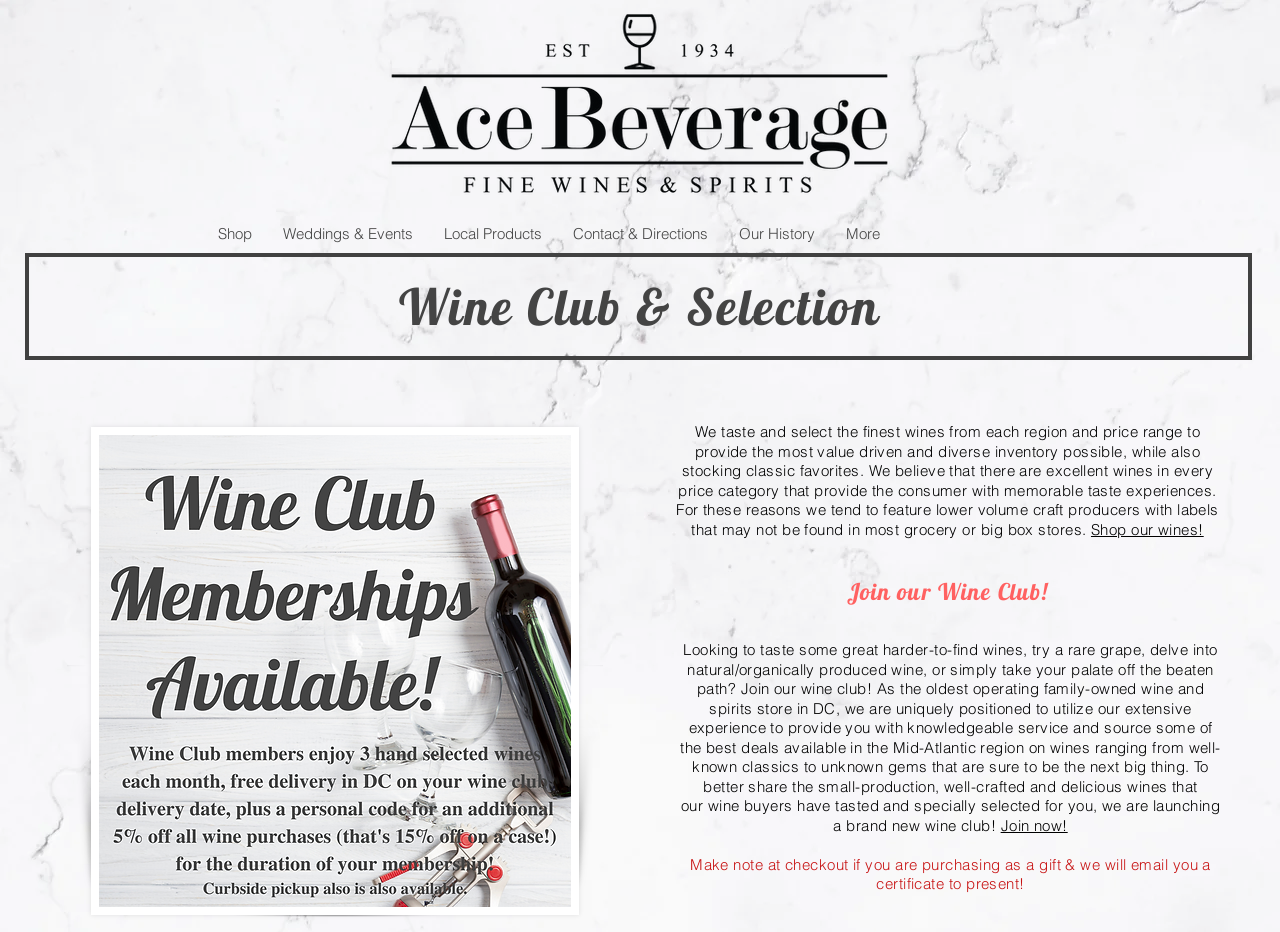Please find the bounding box coordinates of the element that you should click to achieve the following instruction: "Browse the selection of wines". The coordinates should be presented as four float numbers between 0 and 1: [left, top, right, bottom].

[0.852, 0.557, 0.94, 0.578]